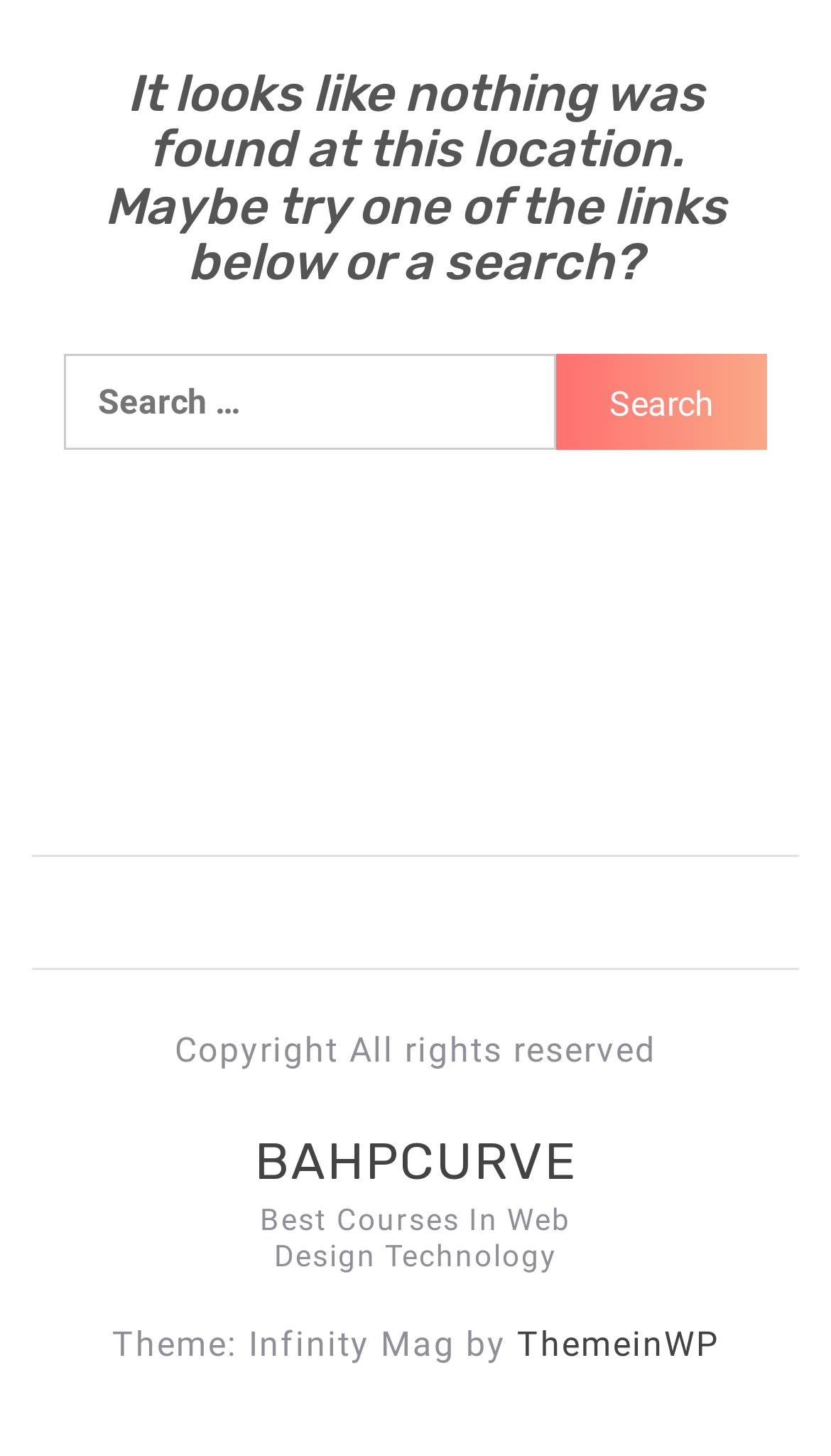Based on the image, please elaborate on the answer to the following question:
What is the function of the button 'Search'?

The button 'Search' is located next to the search box and has a bounding box coordinate that indicates it is vertically aligned with the search box, suggesting that it is used to submit the search query entered in the search box.